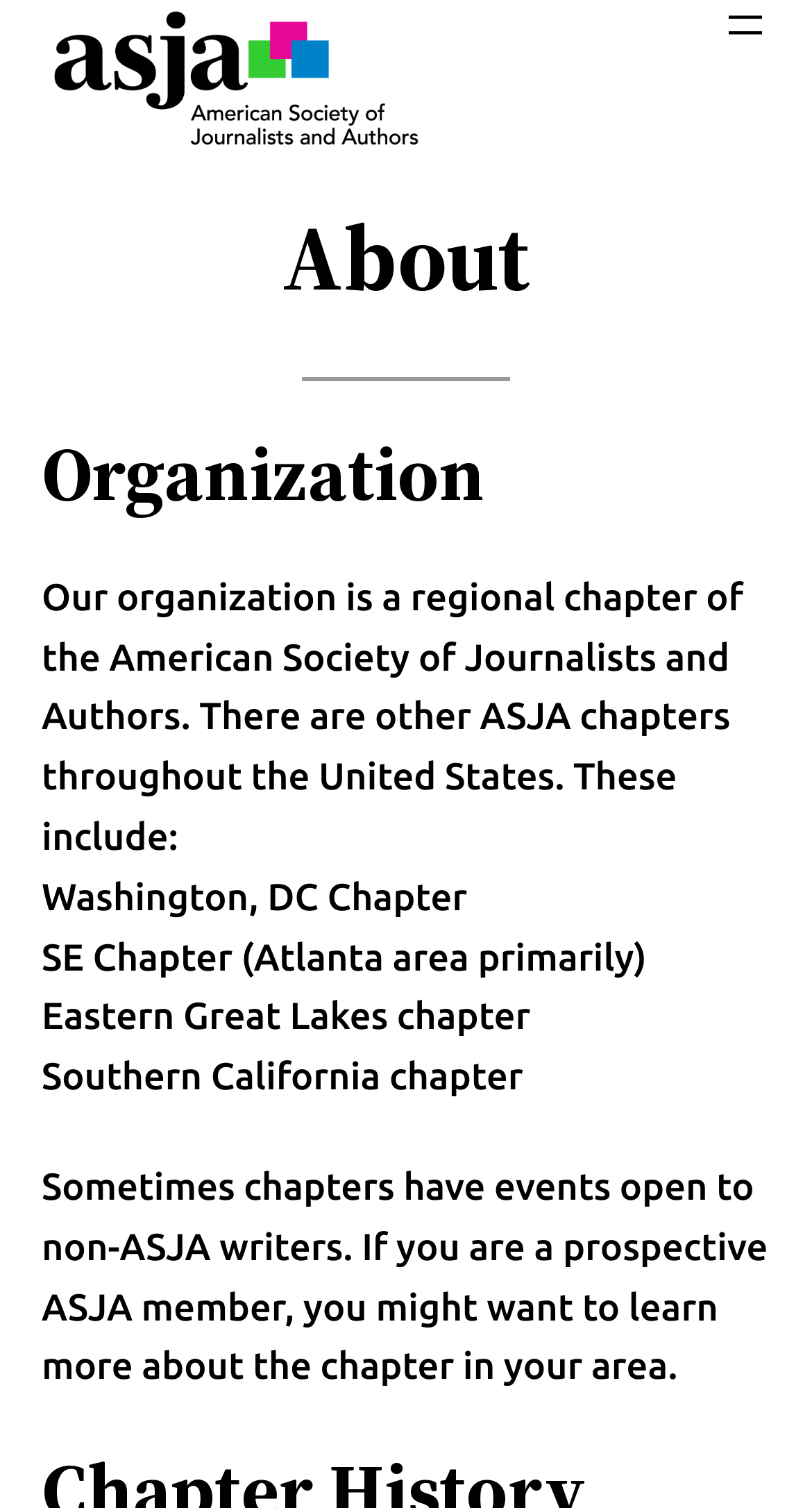What is the orientation of the separator?
Answer the question in as much detail as possible.

The separator element has an orientation of horizontal, which means it is a horizontal line separating the content on the webpage.